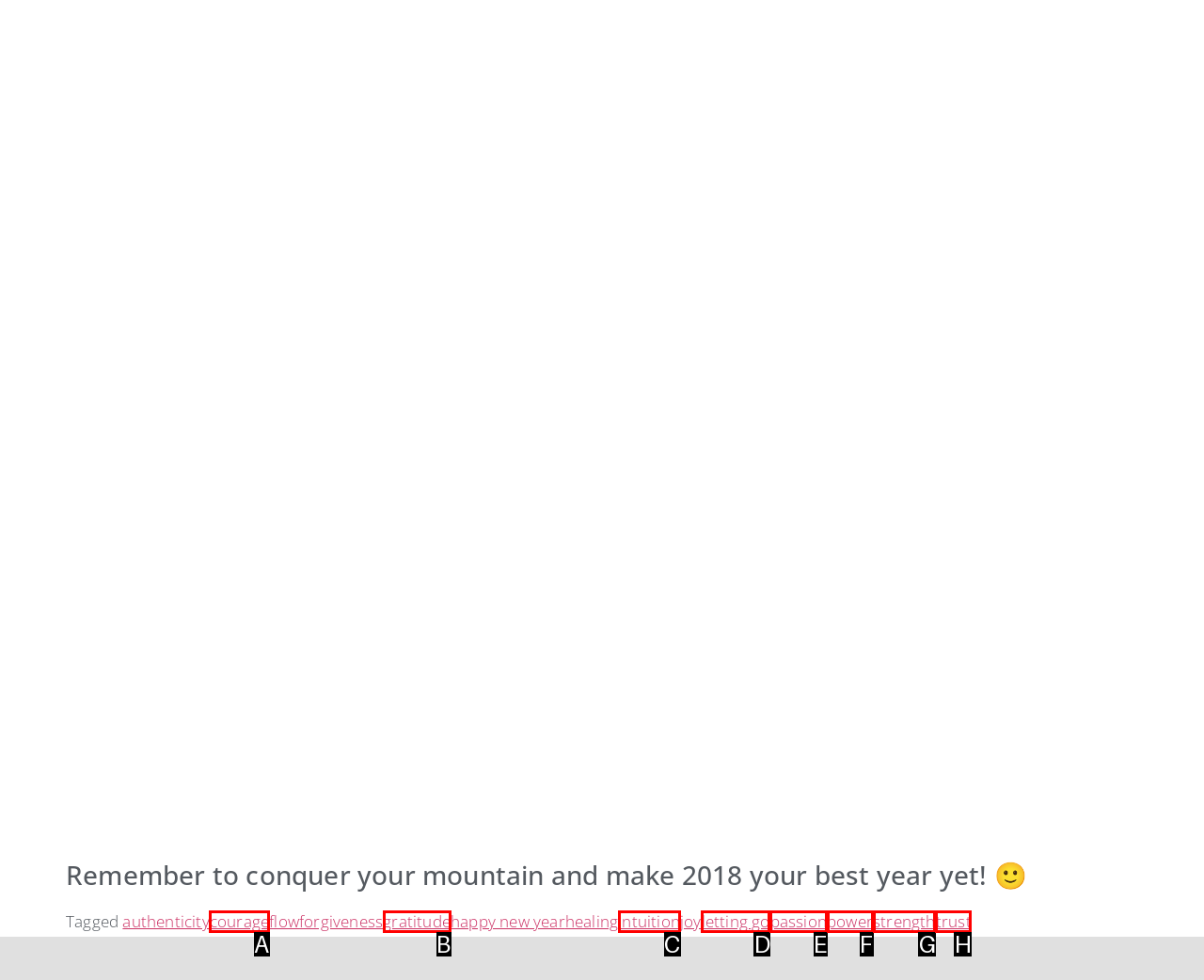Select the option that corresponds to the description: Home
Respond with the letter of the matching choice from the options provided.

None